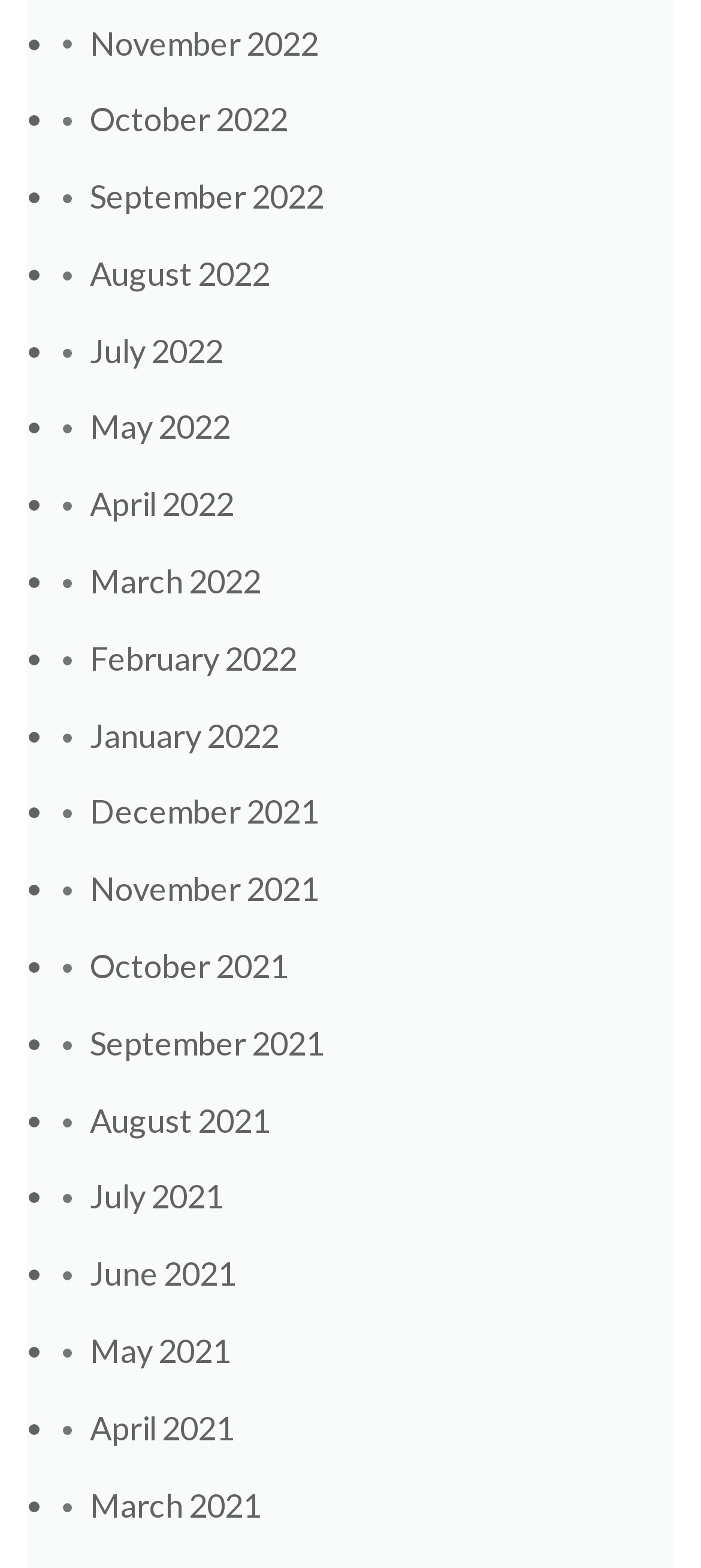From the webpage screenshot, predict the bounding box of the UI element that matches this description: "March 2022".

[0.09, 0.358, 0.372, 0.383]